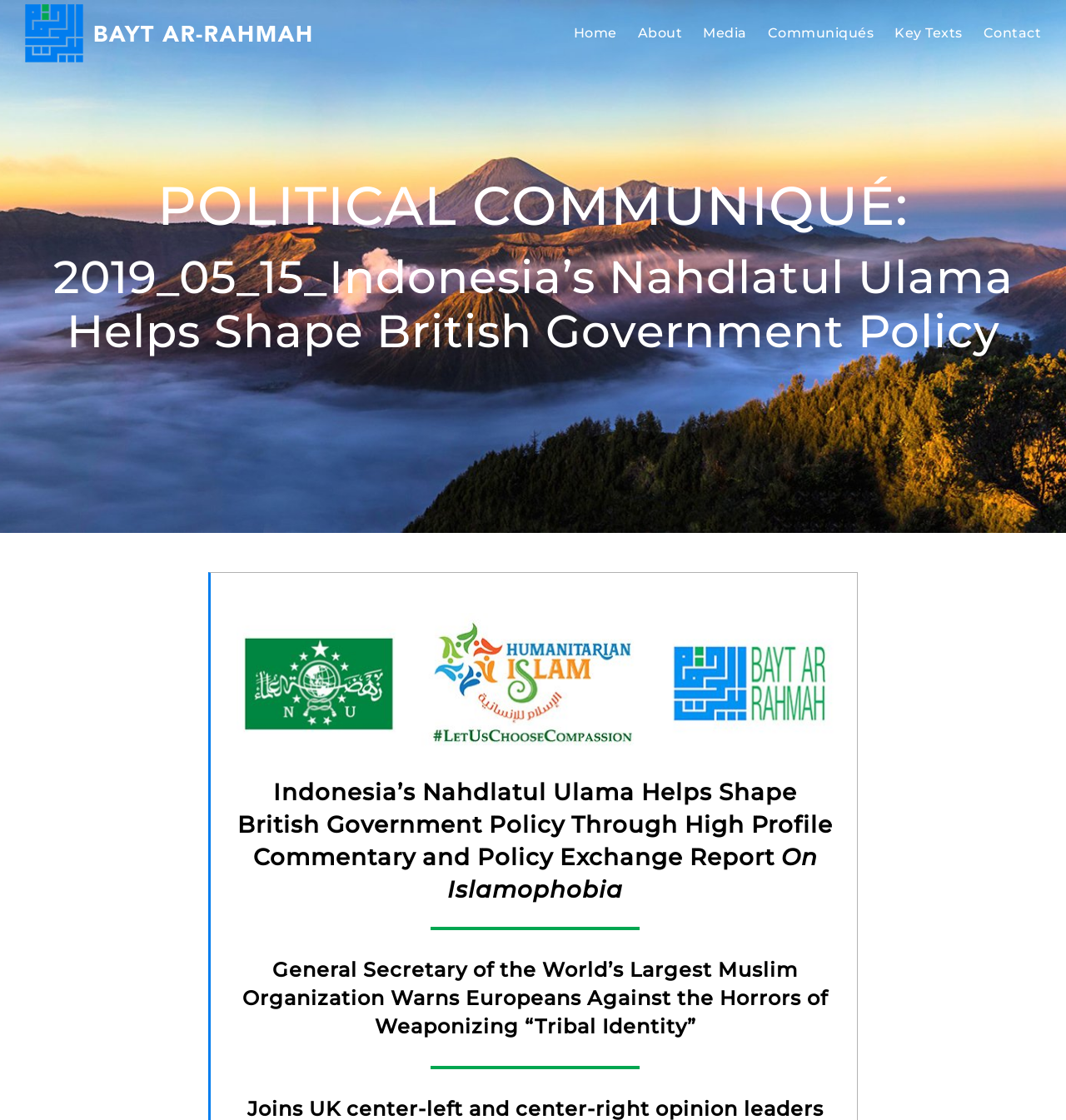Determine the bounding box coordinates of the clickable region to follow the instruction: "Navigate to Services page".

None